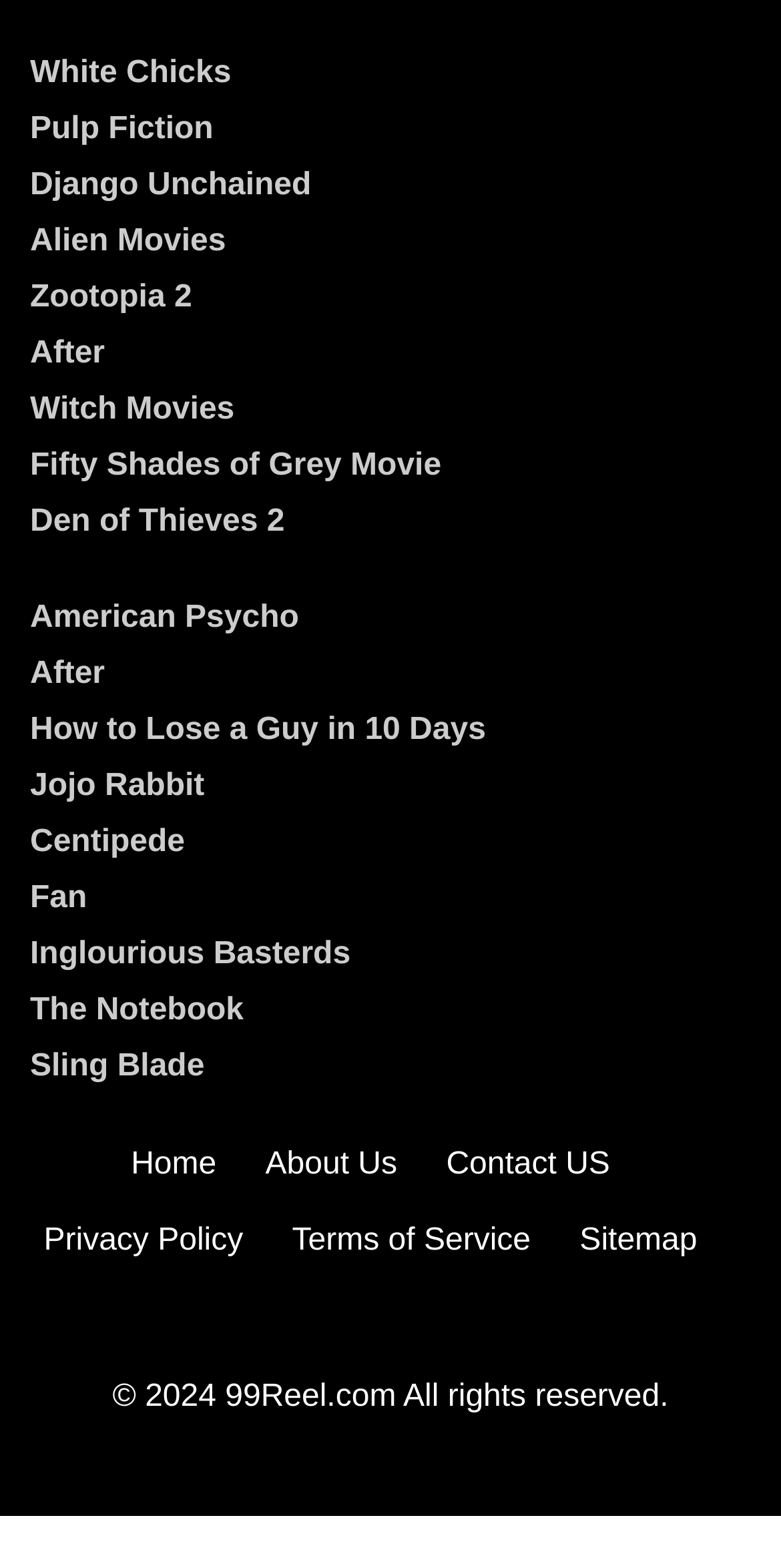Provide the bounding box coordinates for the UI element that is described by this text: "Sitemap". The coordinates should be in the form of four float numbers between 0 and 1: [left, top, right, bottom].

[0.742, 0.813, 0.893, 0.836]